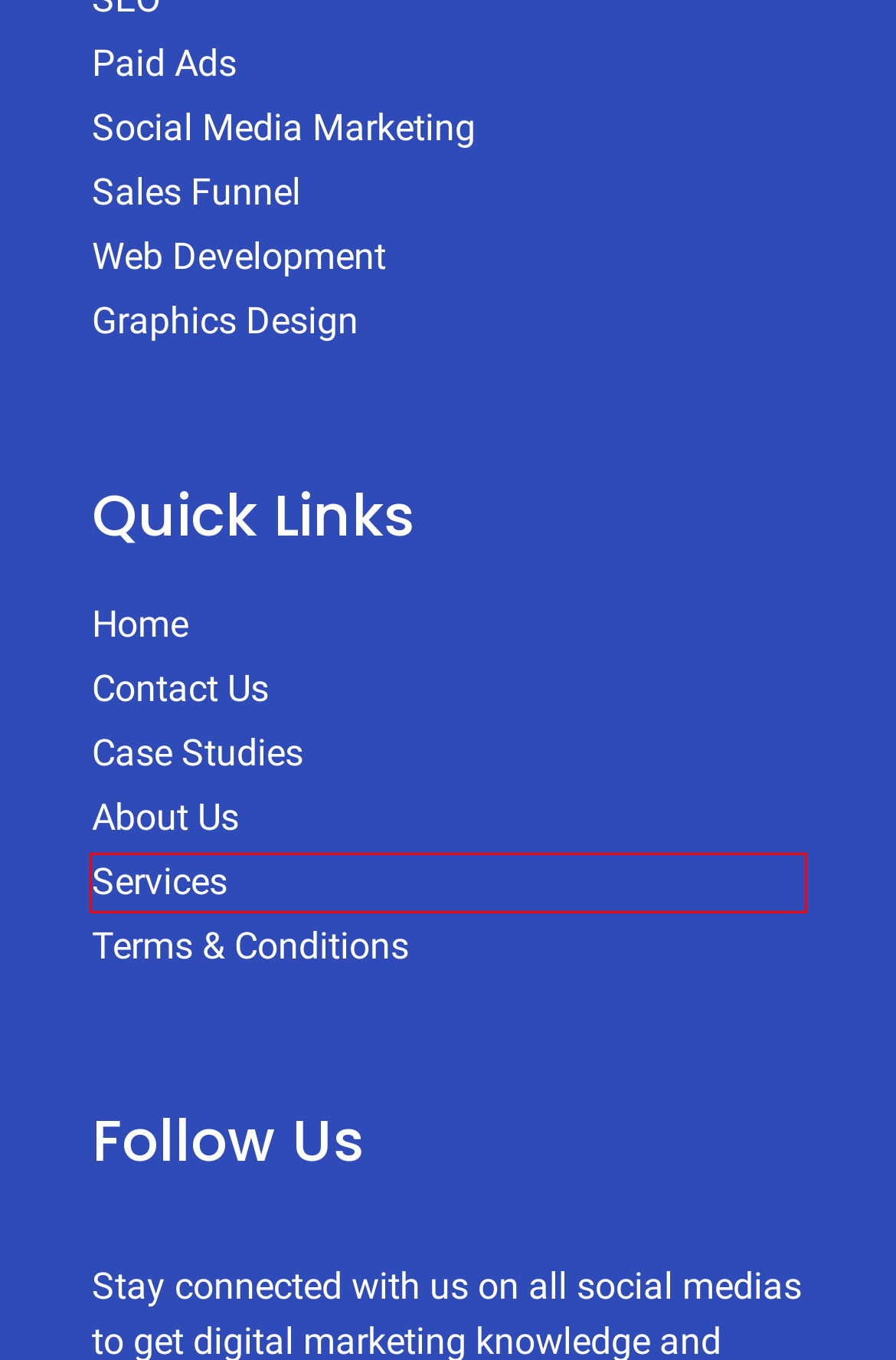You are given a screenshot of a webpage with a red rectangle bounding box around an element. Choose the best webpage description that matches the page after clicking the element in the bounding box. Here are the candidates:
A. Best SEO Company | Bhubaneswar | Digiknack
B. Digital Marketing Services | Bhubaneswar | Digiknack
C. Contact us for Digital Marketing Services | Bhubaneswar
D. Smruti - Digiknack - Best Digital Marketing Agency in Bhubaneswar
E. About us - Digiknack - Best Digital Marketing Agency in Bhubaneswar
F. Social Media Marketing Company | Bhubaneswar | Digiknack
G. Book Free Consultation - Digiknack - Best Digital Marketing Agency in Bhubaneswar
H. Best PPC Company | Bhubaneswar | Digiknack

B